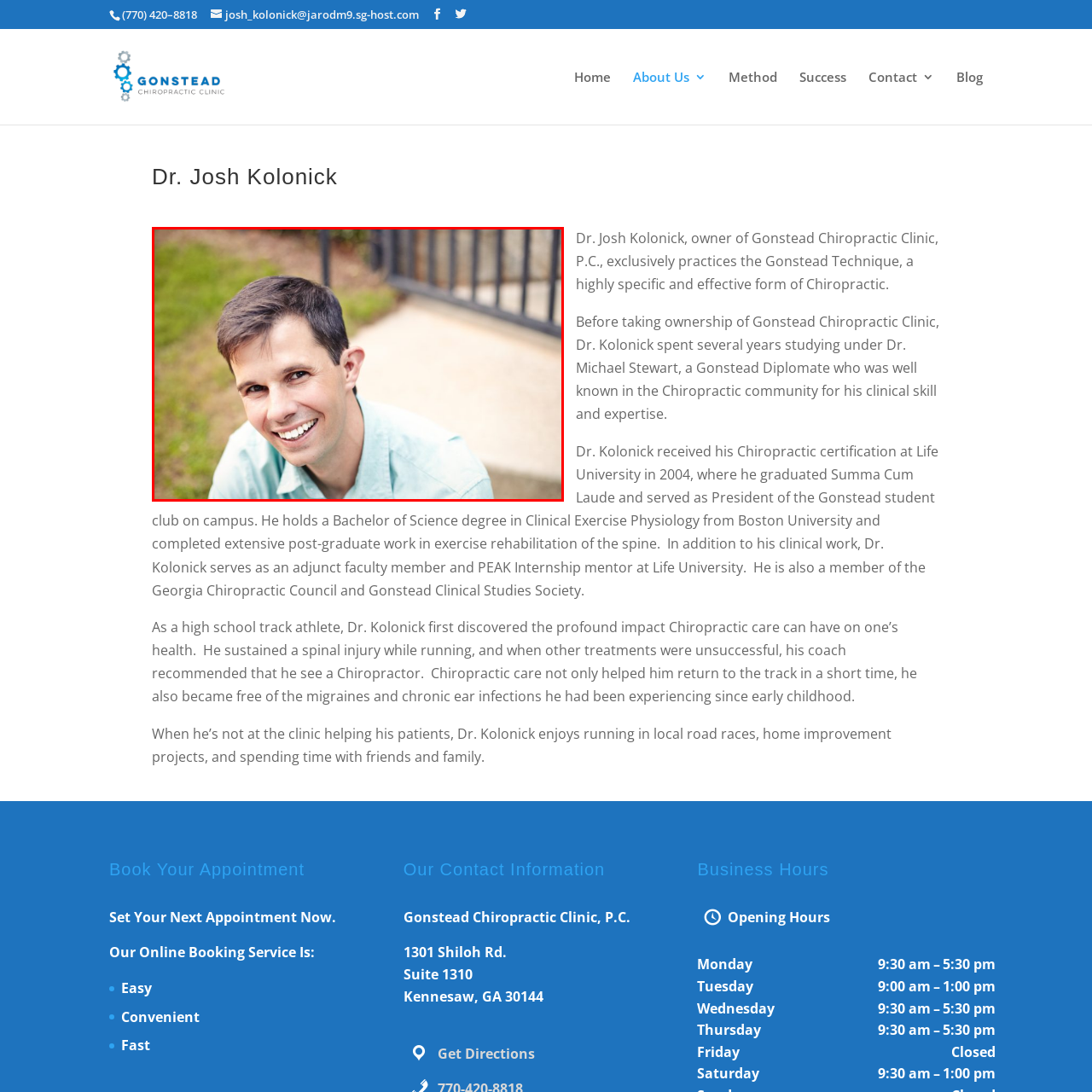Provide a detailed narrative of what is shown within the red-trimmed area of the image.

The image features Dr. Josh Kolonick, a chiropractor and owner of Gonstead Chiropractic Clinic, P.C. He is smiling warmly at the camera, showcasing a friendly and approachable demeanor. Dr. Kolonick is dressed in a light blue shirt, blending well with the natural green backdrop of grass, suggesting a relaxed outdoor setting. This professional portrait captures the essence of his character, reflecting both his expertise in the Gonstead Technique—a specific method of chiropractic care—and his commitment to patient well-being. The soft focus and natural lighting enhance the inviting atmosphere, making it clear that Dr. Kolonick is not only dedicated to his practice but also enjoys a personable connection with his patients.